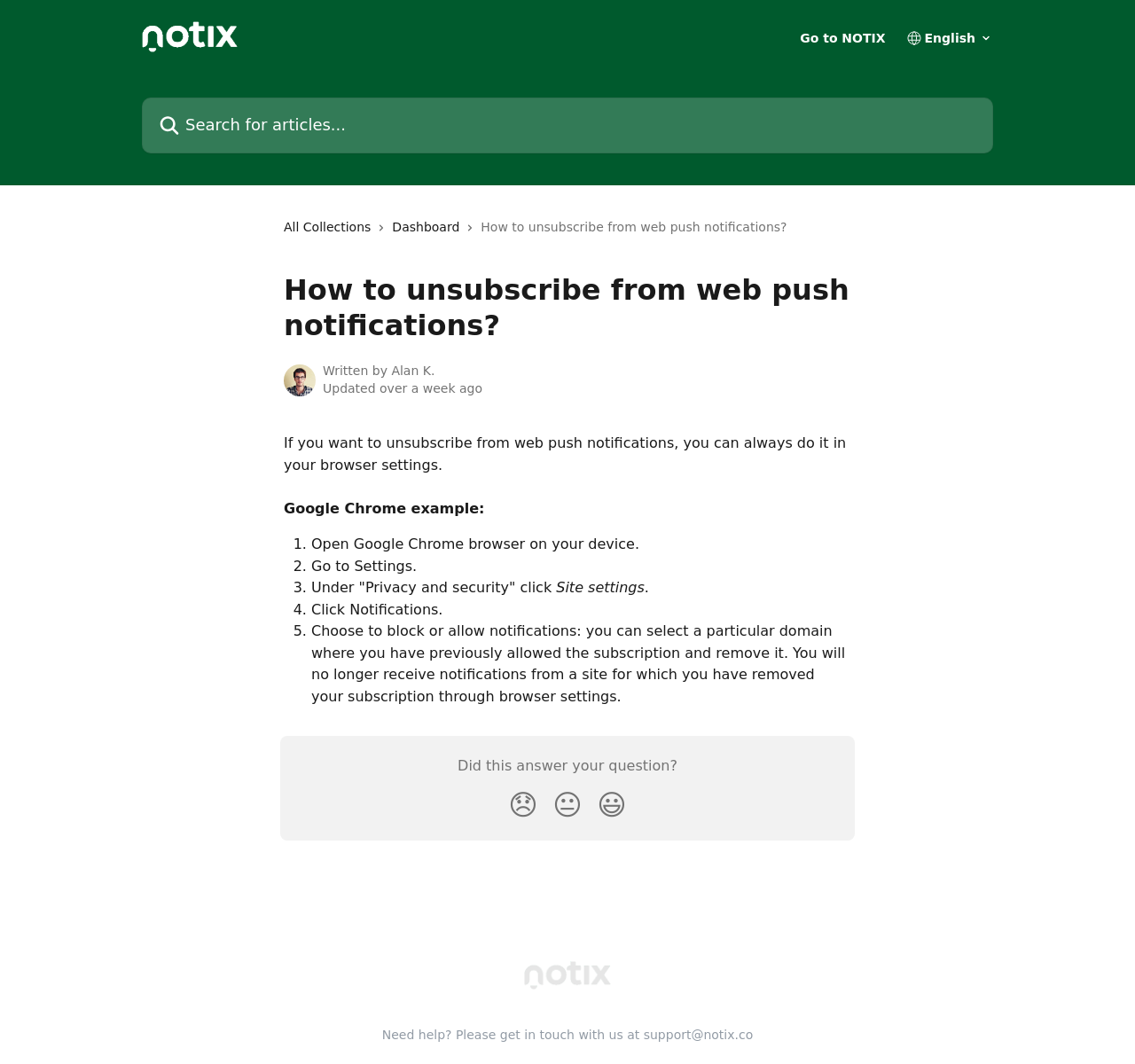What is the author's avatar?
Please respond to the question with a detailed and well-explained answer.

I identified the author's avatar by looking at the image element with the label 'Alan K. avatar' located below the header, with a bounding box coordinate of [0.25, 0.343, 0.278, 0.373].